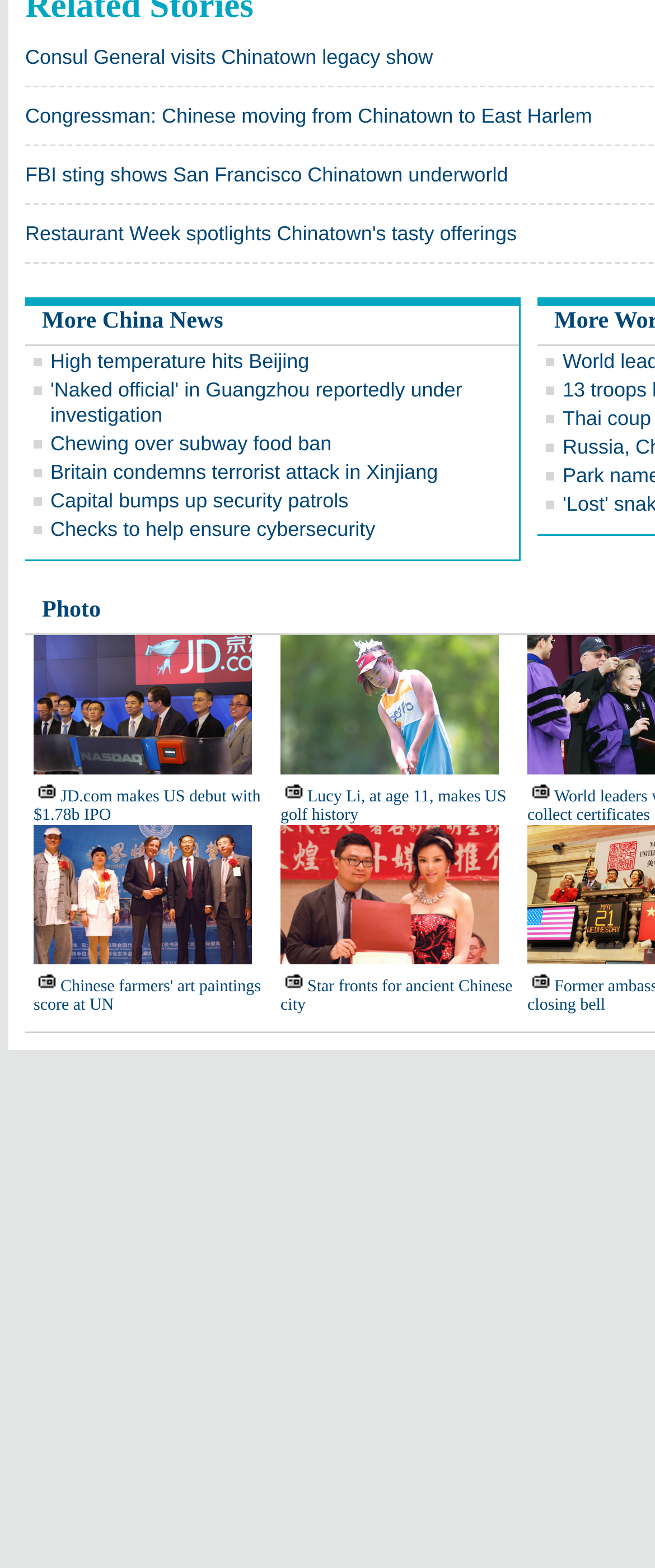By analyzing the image, answer the following question with a detailed response: What is the theme of the links in the middle section of the webpage?

The links in the middle section of the webpage have titles such as 'High temperature hits Beijing', 'Naked official' in Guangzhou reportedly under investigation', and 'Britain condemns terrorist attack in Xinjiang', which suggests that the theme of these links is related to news about China.